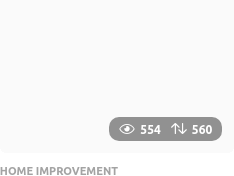By analyzing the image, answer the following question with a detailed response: What is the purpose of the numeric indicators?

The numeric indicators '554' and '560' are likely indicative of views or interactions related to the article, providing an idea of the engagement with the topic at hand.